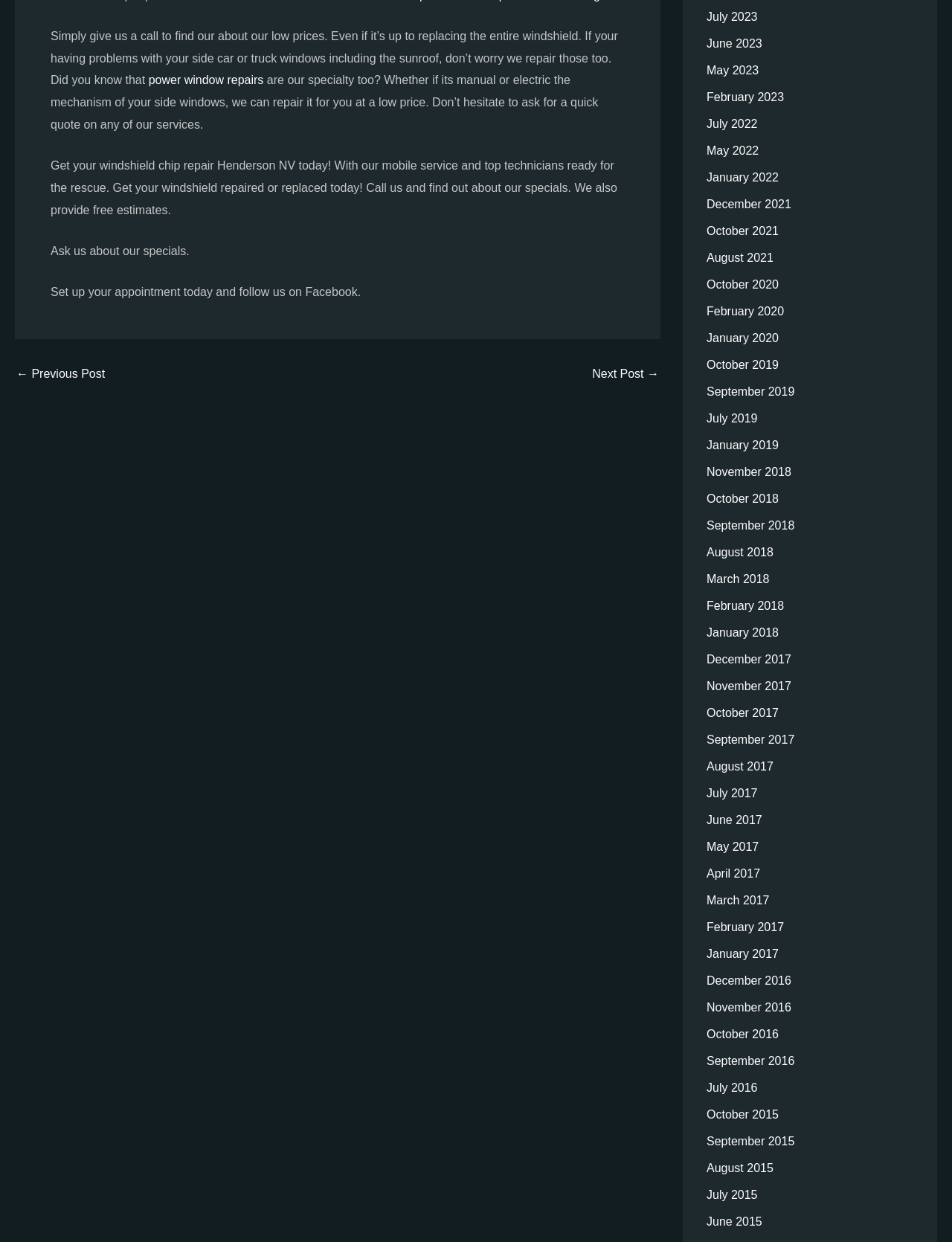Determine the bounding box coordinates of the target area to click to execute the following instruction: "Read the previous post."

[0.017, 0.296, 0.11, 0.306]